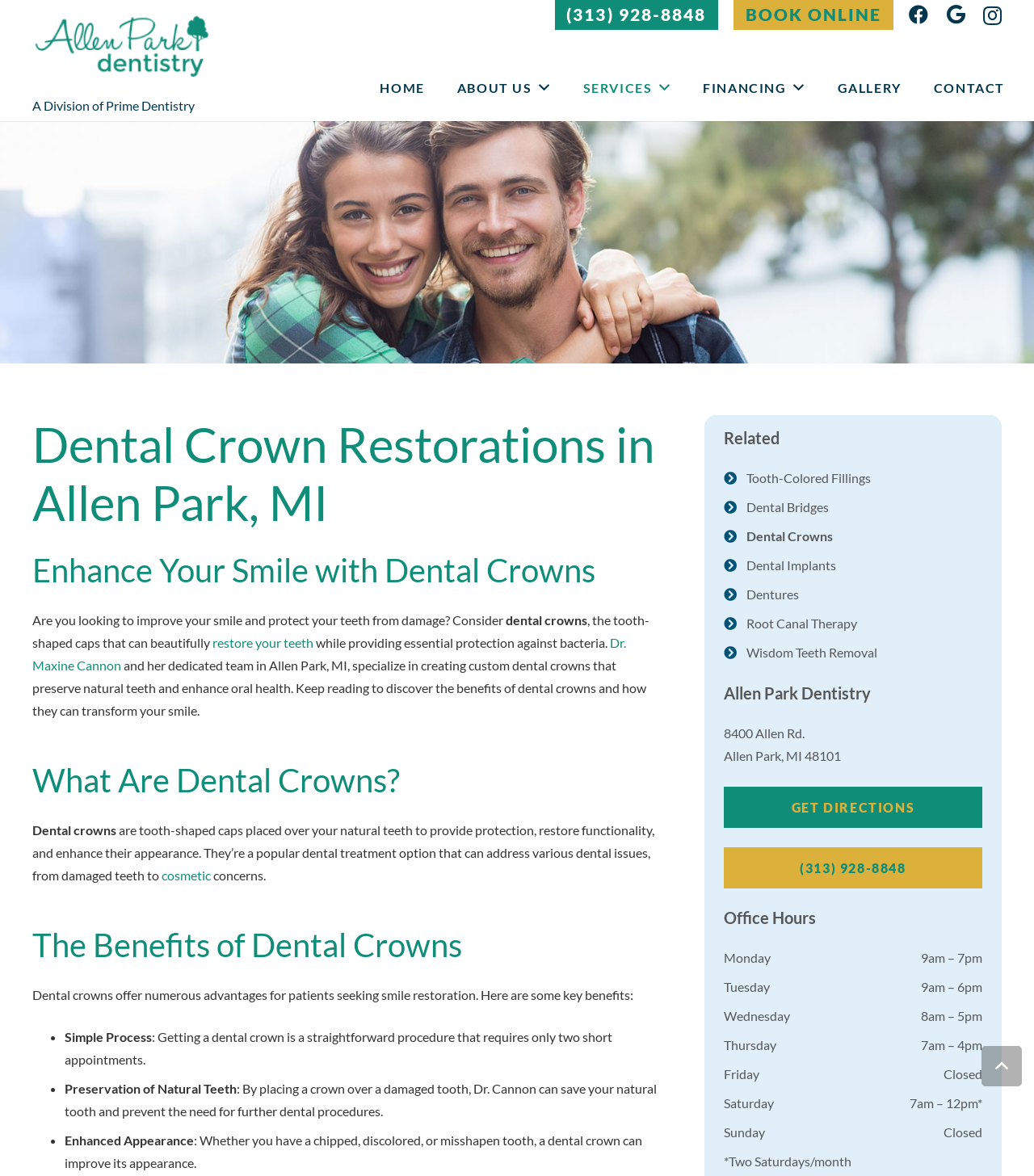Find the bounding box coordinates of the element you need to click on to perform this action: 'Visit the Facebook page'. The coordinates should be represented by four float values between 0 and 1, in the format [left, top, right, bottom].

[0.879, 0.004, 0.898, 0.02]